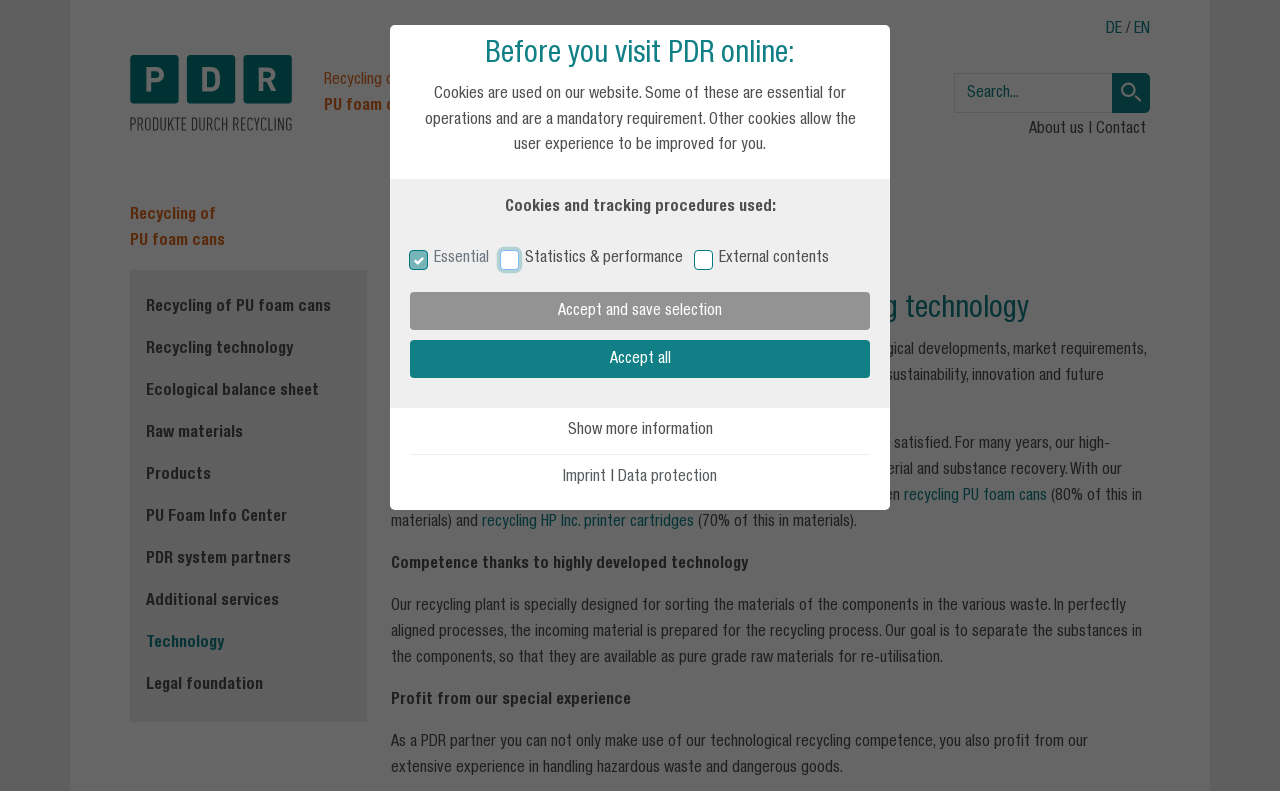What is the main topic of the webpage?
Using the image provided, answer with just one word or phrase.

Recycling technology